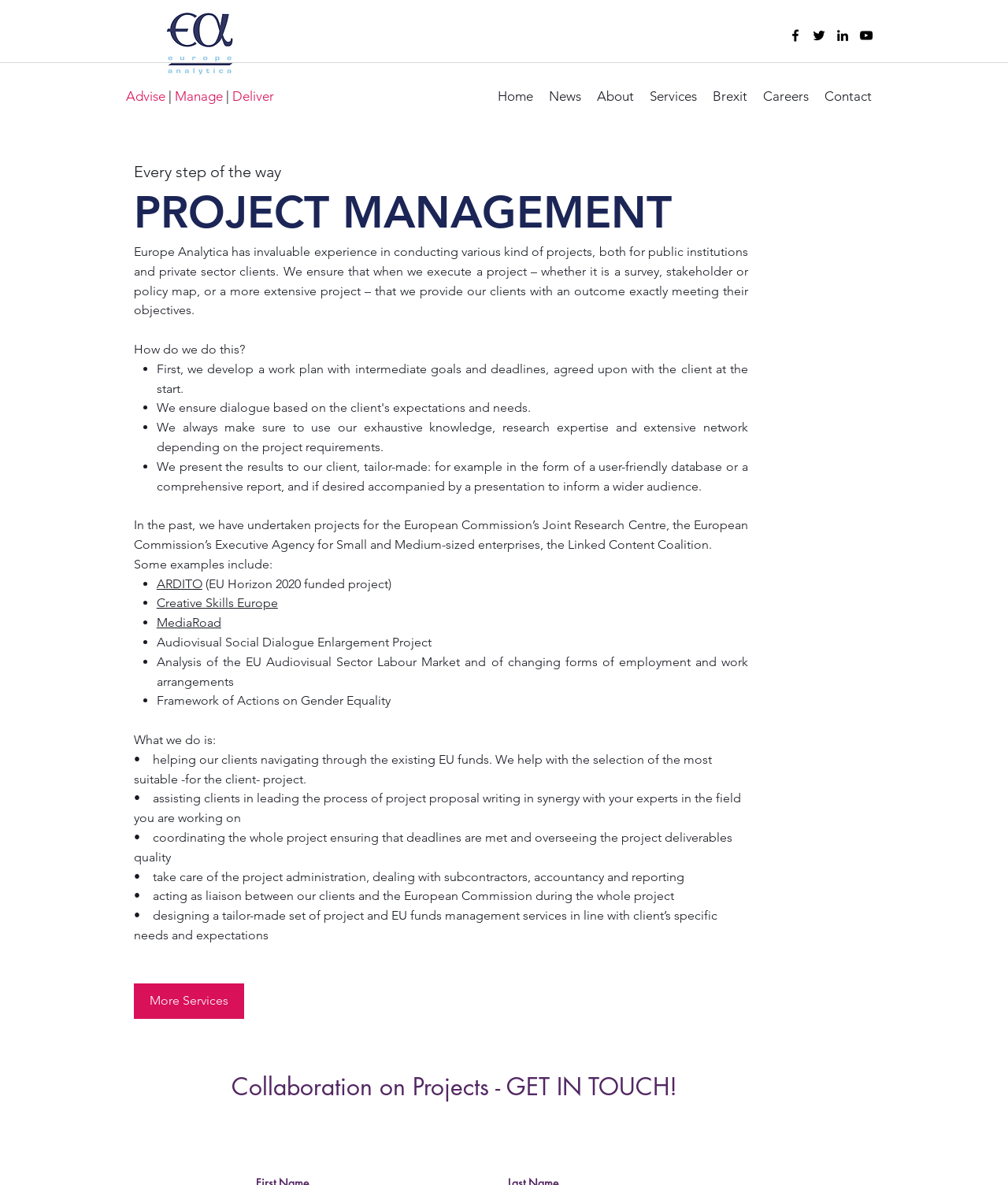Based on the element description: "ARDITO", identify the UI element and provide its bounding box coordinates. Use four float numbers between 0 and 1, [left, top, right, bottom].

[0.155, 0.486, 0.201, 0.499]